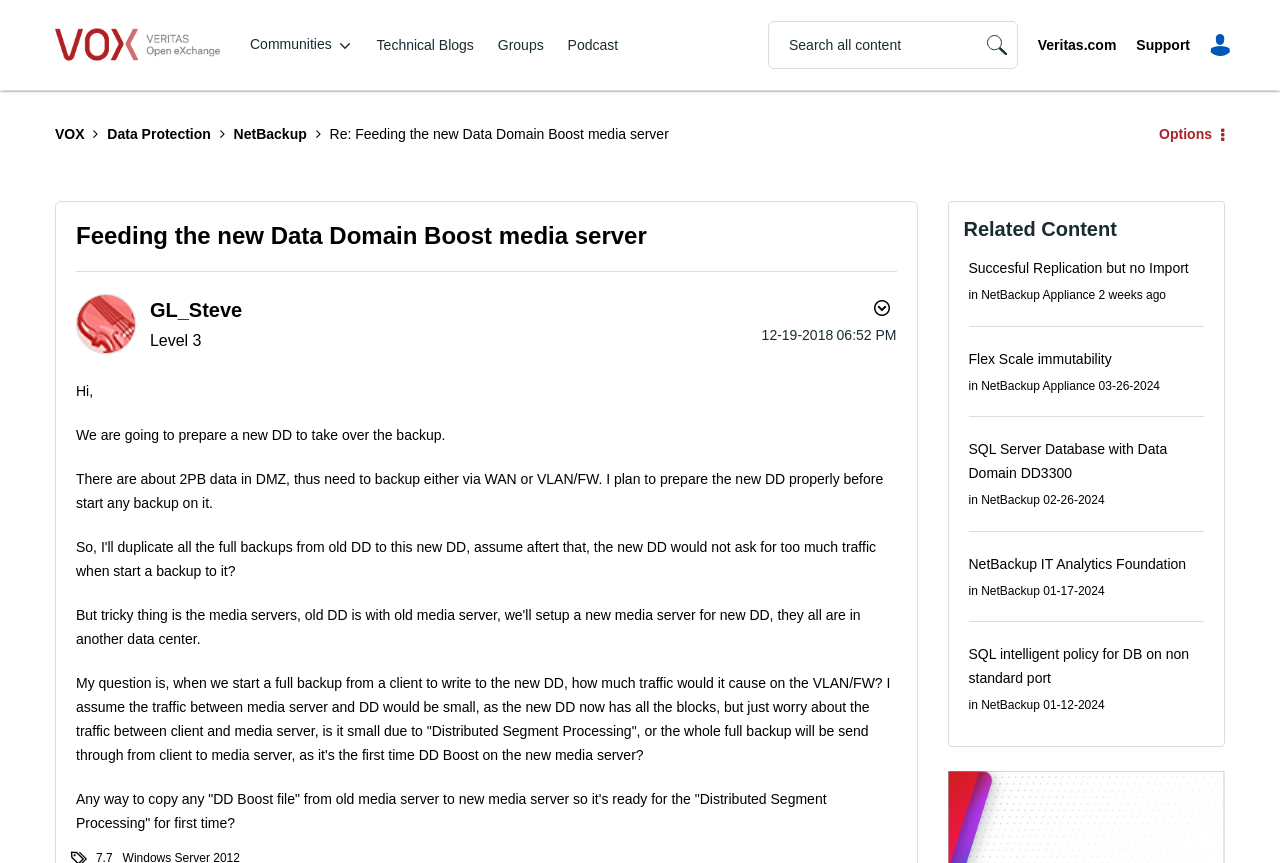Determine the coordinates of the bounding box that should be clicked to complete the instruction: "Search for something". The coordinates should be represented by four float numbers between 0 and 1: [left, top, right, bottom].

[0.747, 0.025, 0.81, 0.079]